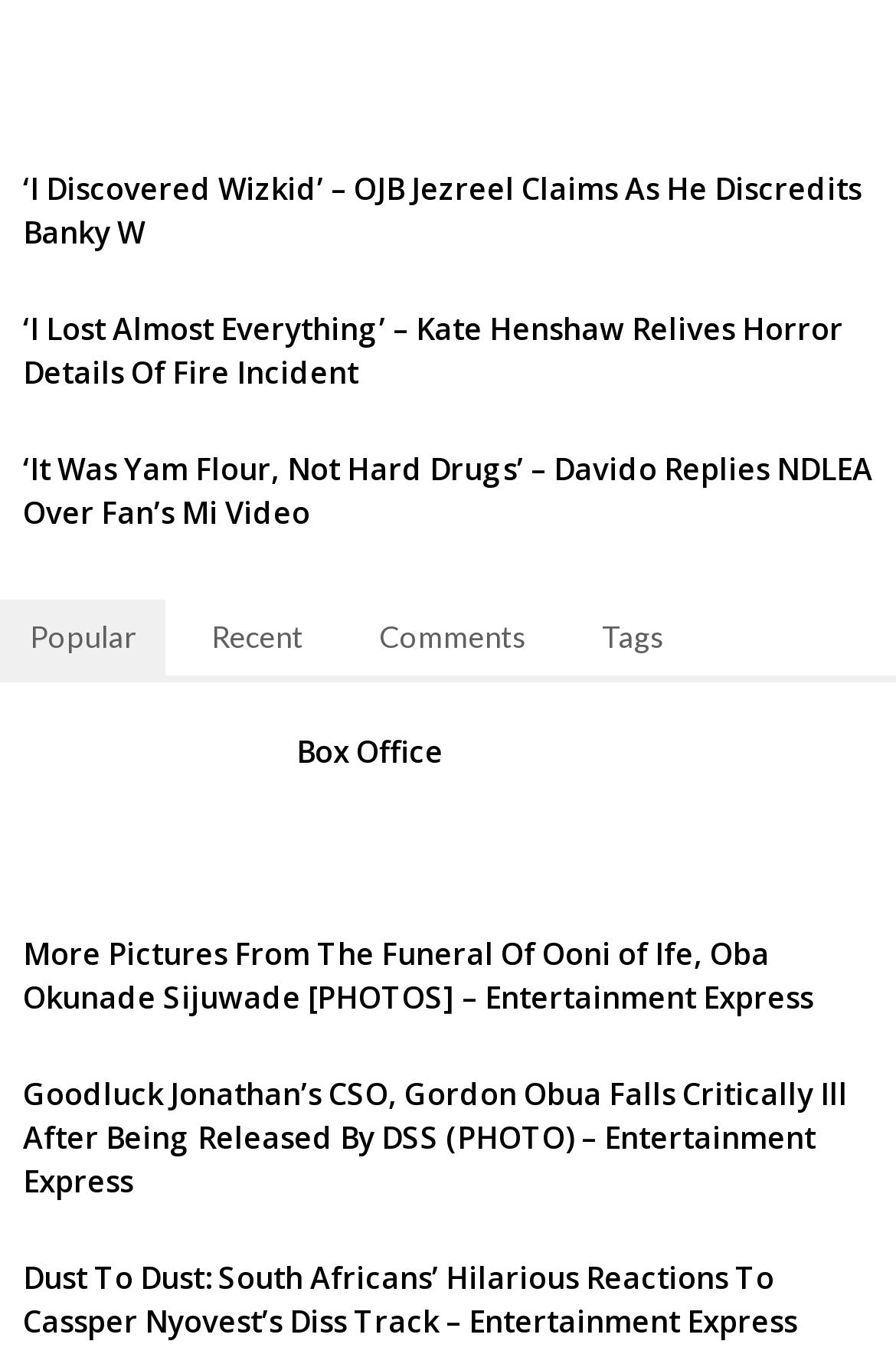Find the bounding box coordinates of the element to click in order to complete this instruction: "Read the article 'I Discovered Wizkid – OJB Jezreel Claims As He Discredits Banky W'". The bounding box coordinates must be four float numbers between 0 and 1, denoted as [left, top, right, bottom].

[0.026, 0.156, 0.974, 0.186]